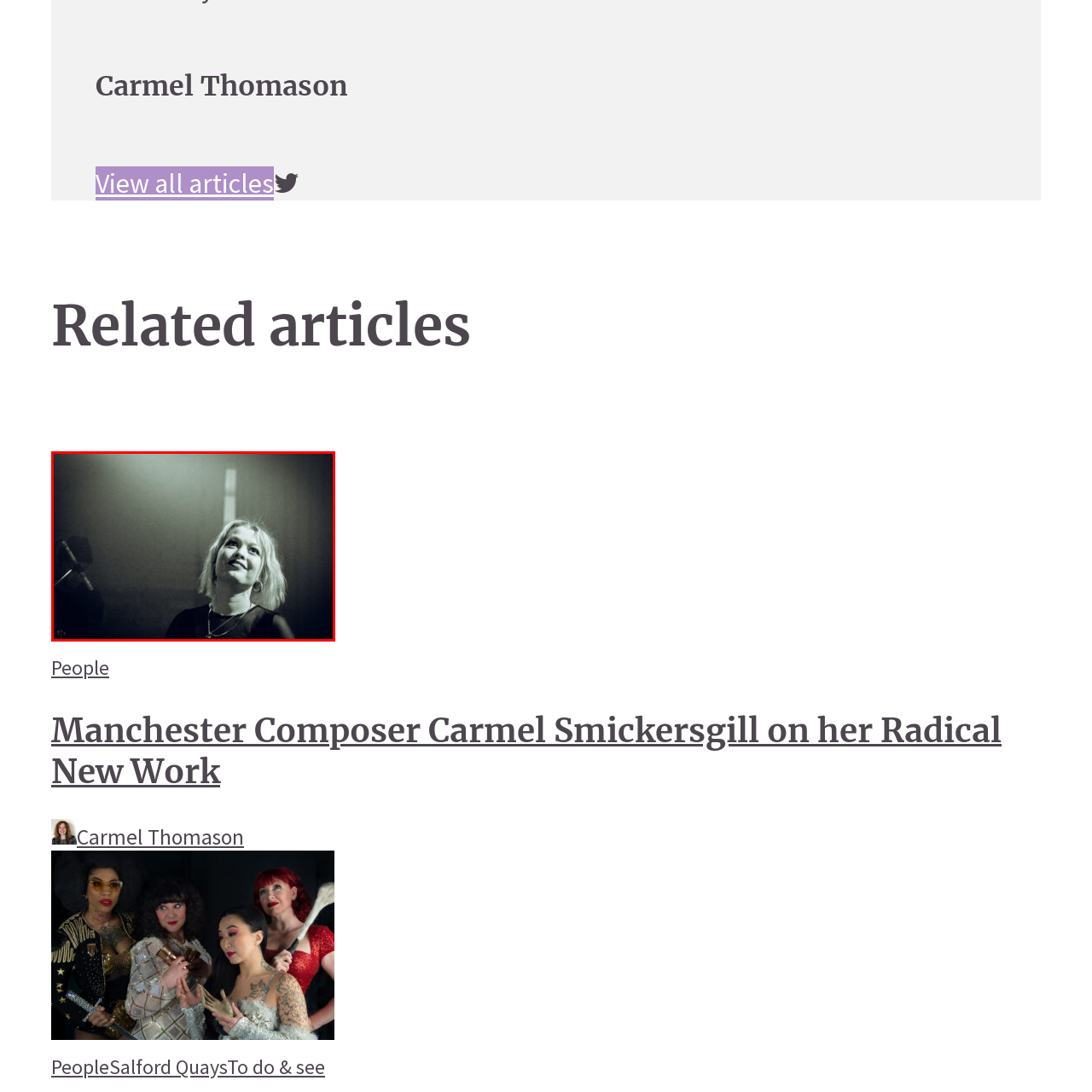Articulate a detailed description of the image inside the red frame.

The image features a portrait of musician Carmel Smickersgill, taken during a performance. The black and white photography captures her looking upwards, conveying a sense of inspiration or joy. She sports a stylish appearance with layered hair and delicate jewelry, including a necklace. Soft lighting enhances the atmosphere, creating a dreamy, almost ethereal quality. In the background, a faint outline suggests the presence of another performer, contributing to the intimate concert setting. This moment reflects her passion for music and artistry, encapsulating her vibrant spirit as a dedicated composer and performer from Manchester.